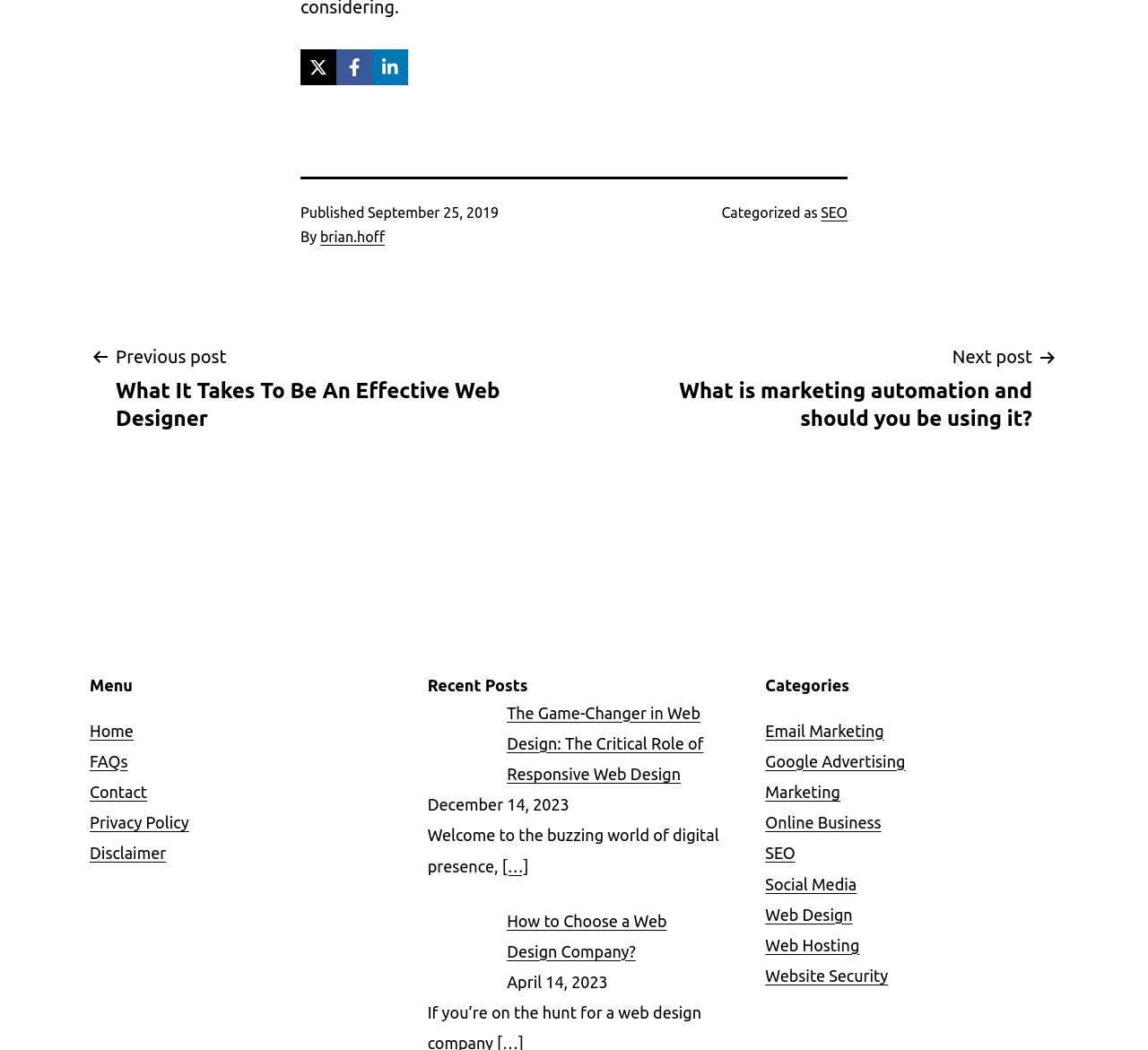Identify and provide the bounding box coordinates of the UI element described: "LinkedIn". The coordinates should be formatted as [left, top, right, bottom], with each number being a float between 0 and 1.

[0.324, 0.047, 0.355, 0.081]